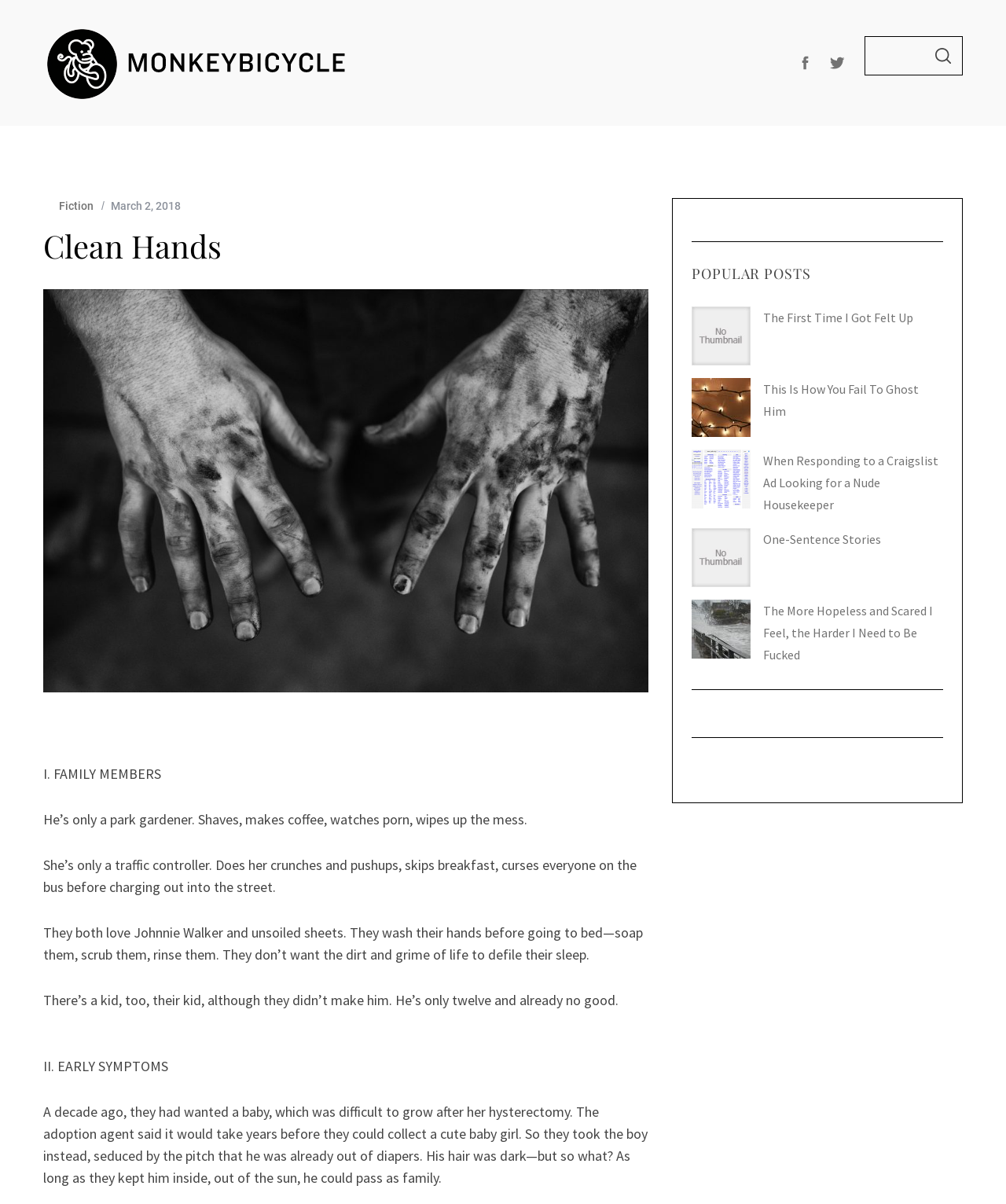Refer to the image and provide a thorough answer to this question:
What is the purpose of the search box?

The search box is likely used to search for posts on the website, as it is accompanied by the text 'Search for:' and is located near the popular posts section.